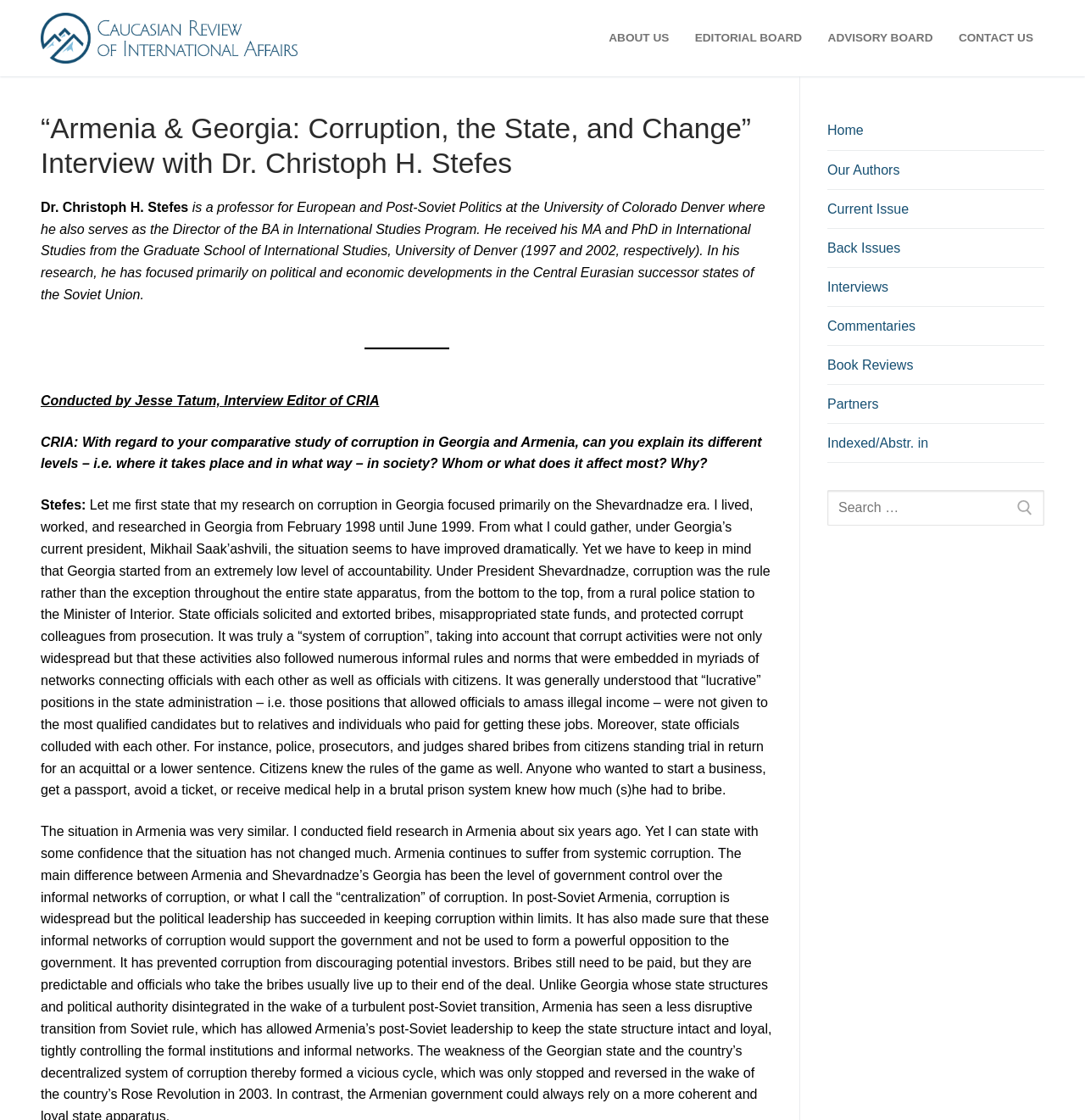Please provide the bounding box coordinate of the region that matches the element description: Advisory Board. Coordinates should be in the format (top-left x, top-left y, bottom-right x, bottom-right y) and all values should be between 0 and 1.

[0.2, 0.184, 0.8, 0.217]